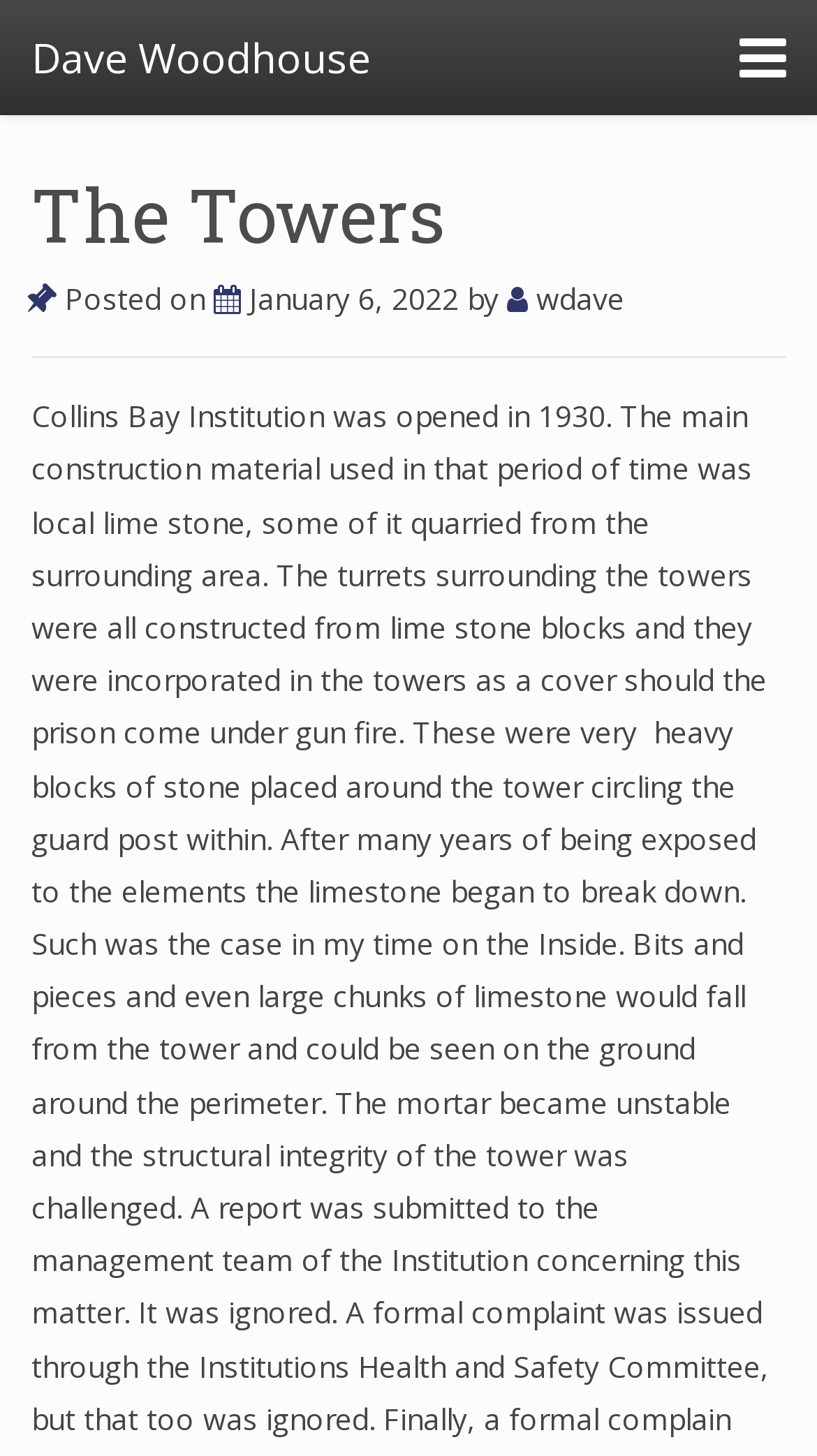Who is the writer of the article?
Refer to the image and provide a thorough answer to the question.

I found the writer's name by looking at the link with the text ' wdave' which is located below the heading 'The Towers' and next to the text 'by'.